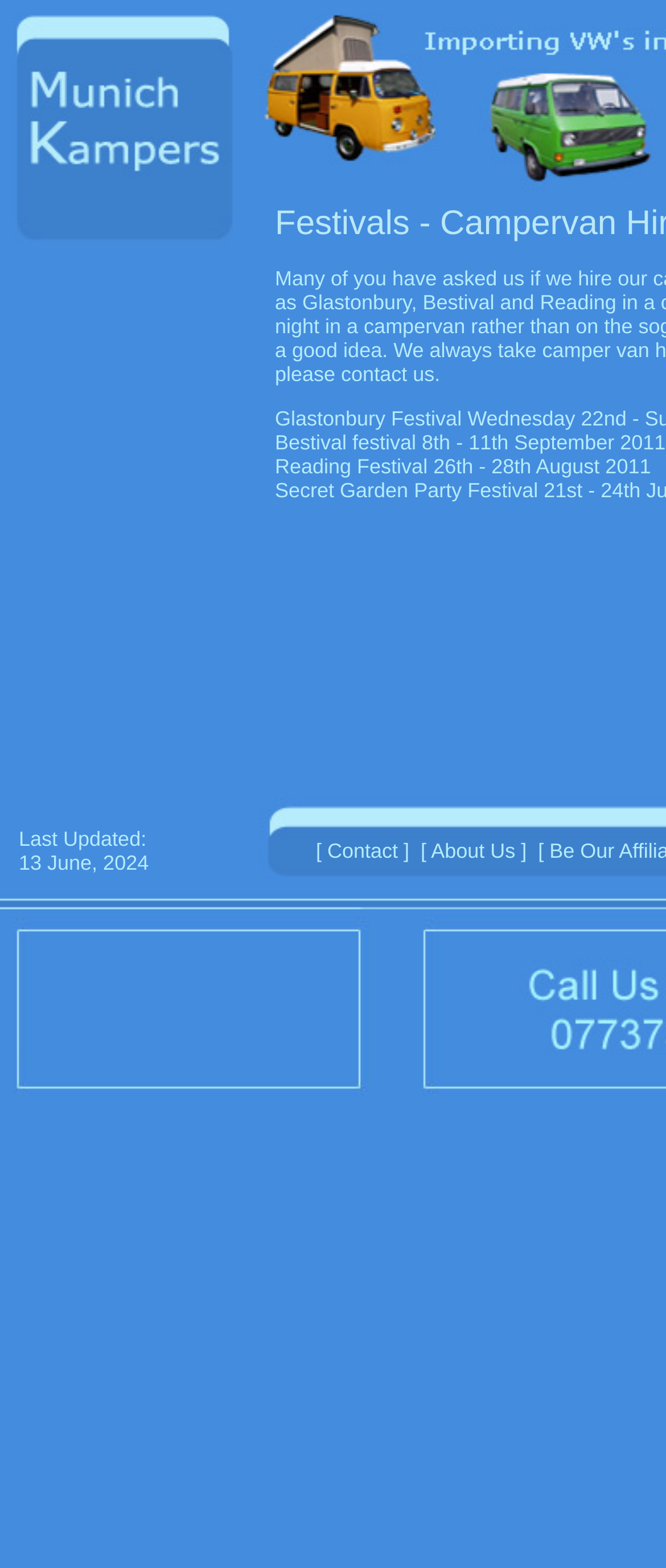Craft a detailed narrative of the webpage's structure and content.

The webpage is about Munich Kampers, a company that sells VW campervans and operates from Brighton and London, England, UK. 

At the top, there is a table with two rows. The first row has one cell, and the second row has three cells. In the second cell of the second row, there is a text "Reading Festival 26th - 28th August 2011". 

Below the table, there is a section with the text "Last Updated: 13 June, 2024". To the right of this text, there are two links, "Contact" and "About Us". 

At the very bottom of the page, there is a link "StatCounter - Free Web Tracker and Counter" and an image with the same description, which is likely a small logo or icon.